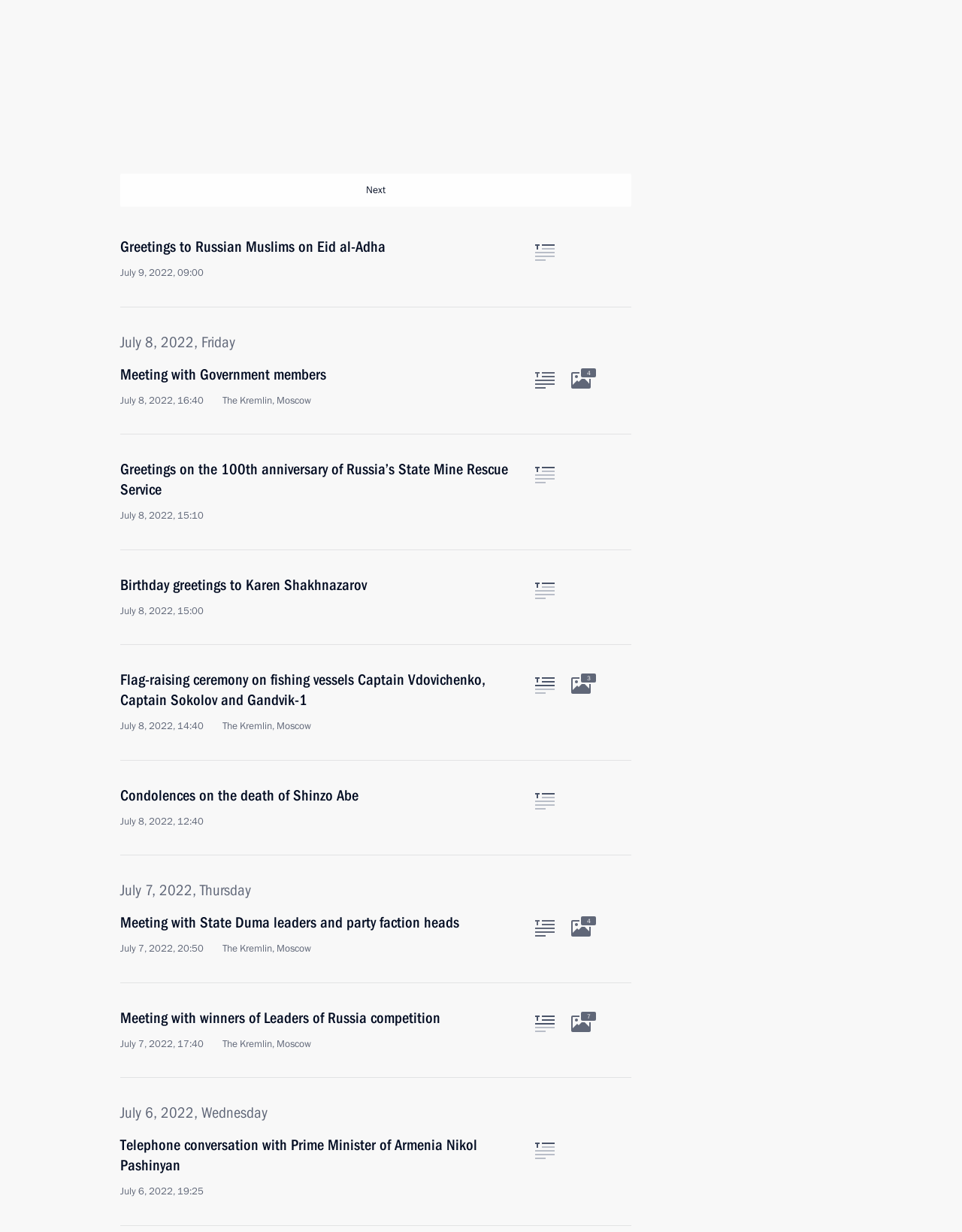Determine the bounding box coordinates of the clickable element necessary to fulfill the instruction: "Go to the 'President of Russia' page". Provide the coordinates as four float numbers within the 0 to 1 range, i.e., [left, top, right, bottom].

[0.125, 0.0, 0.247, 0.037]